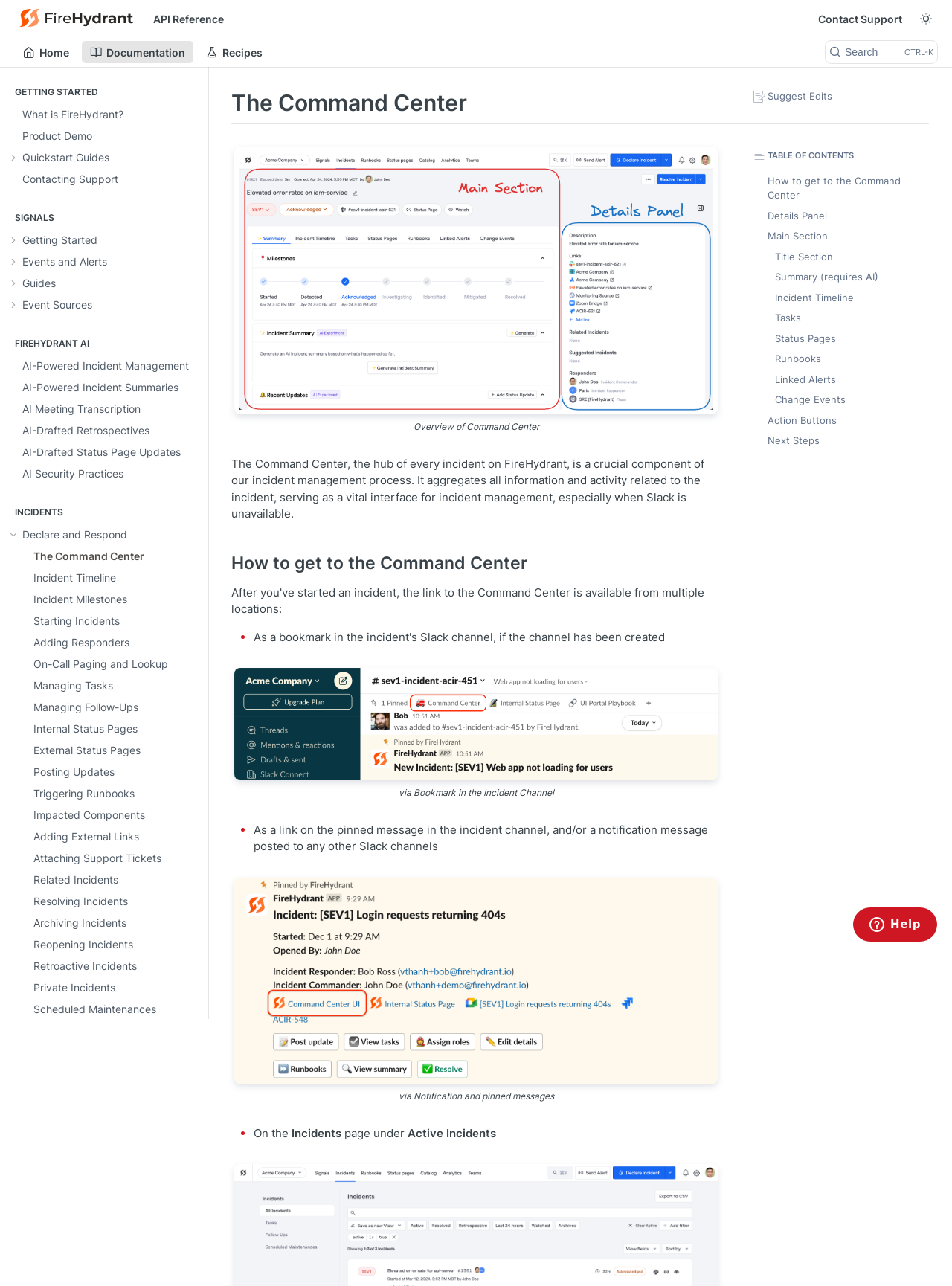Answer the following query concisely with a single word or phrase:
What is the shortcut key to open the search bar?

CTRL-K